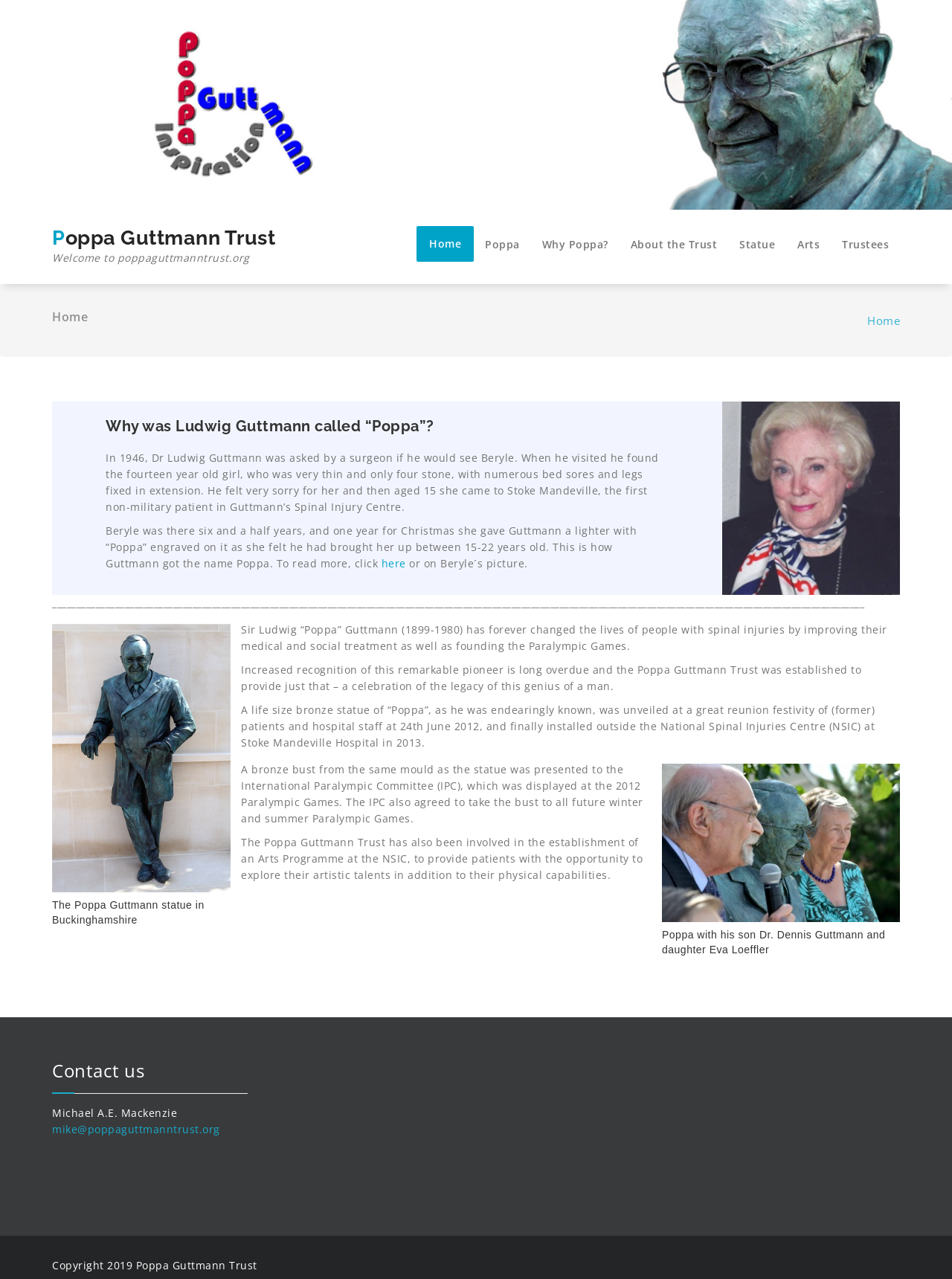Given the webpage screenshot and the description, determine the bounding box coordinates (top-left x, top-left y, bottom-right x, bottom-right y) that define the location of the UI element matching this description: About the Trust

[0.65, 0.177, 0.765, 0.206]